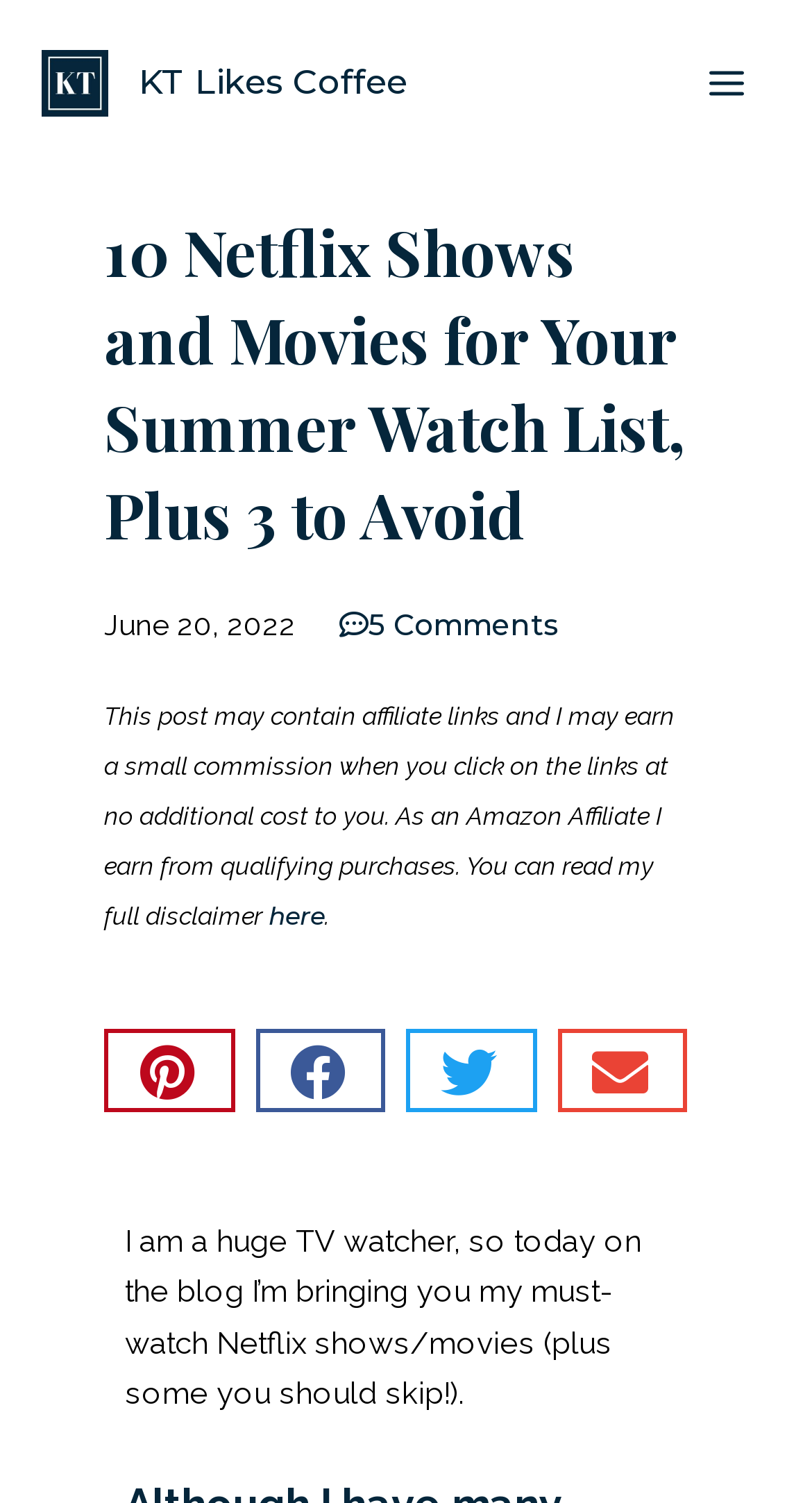What type of links are present in the webpage?
Look at the screenshot and respond with one word or a short phrase.

Affiliate links